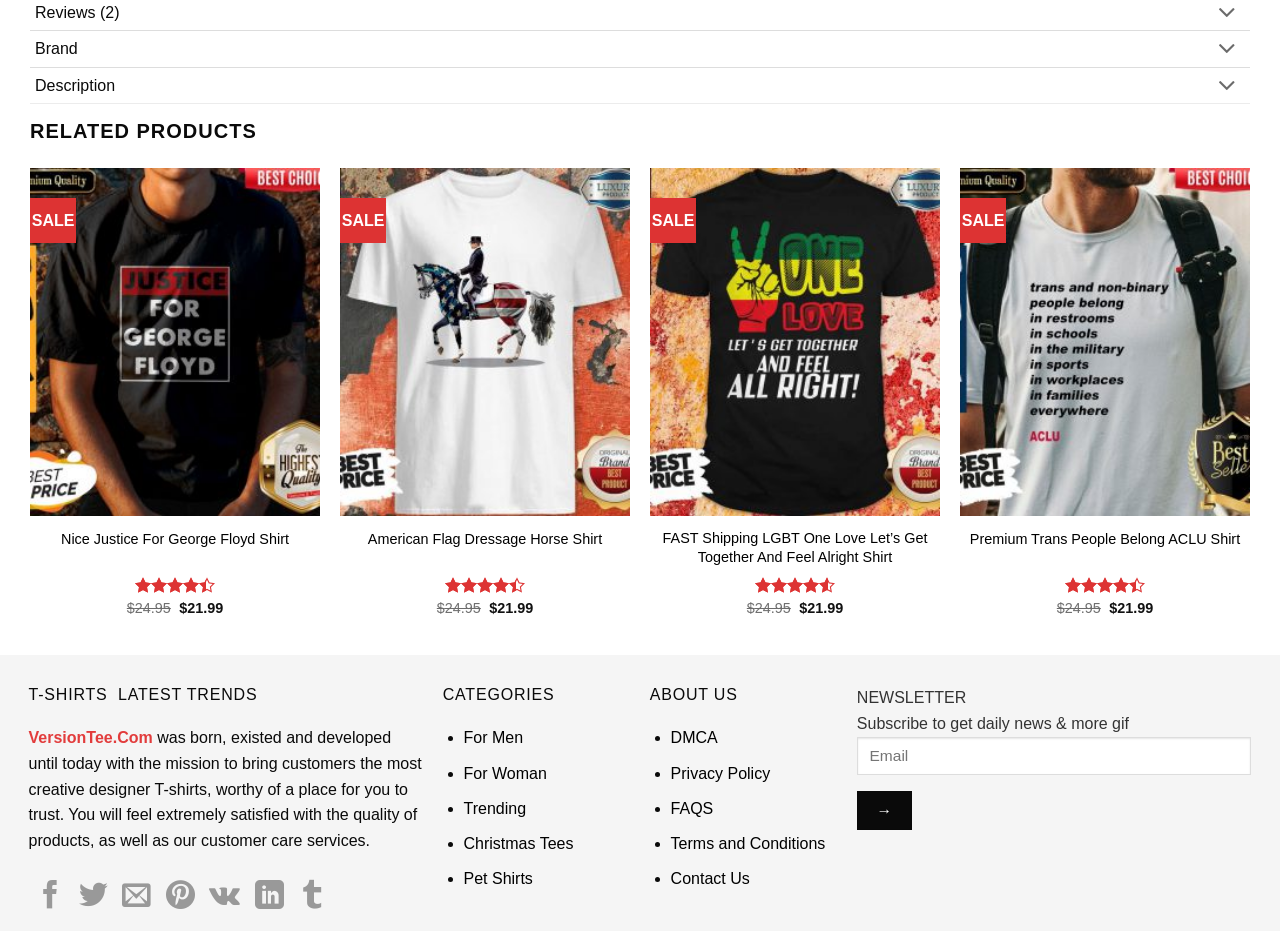Identify the bounding box coordinates for the element that needs to be clicked to fulfill this instruction: "Add to wishlist for 'American Flag Dressage Horse Shirt'". Provide the coordinates in the format of four float numbers between 0 and 1: [left, top, right, bottom].

[0.452, 0.233, 0.481, 0.265]